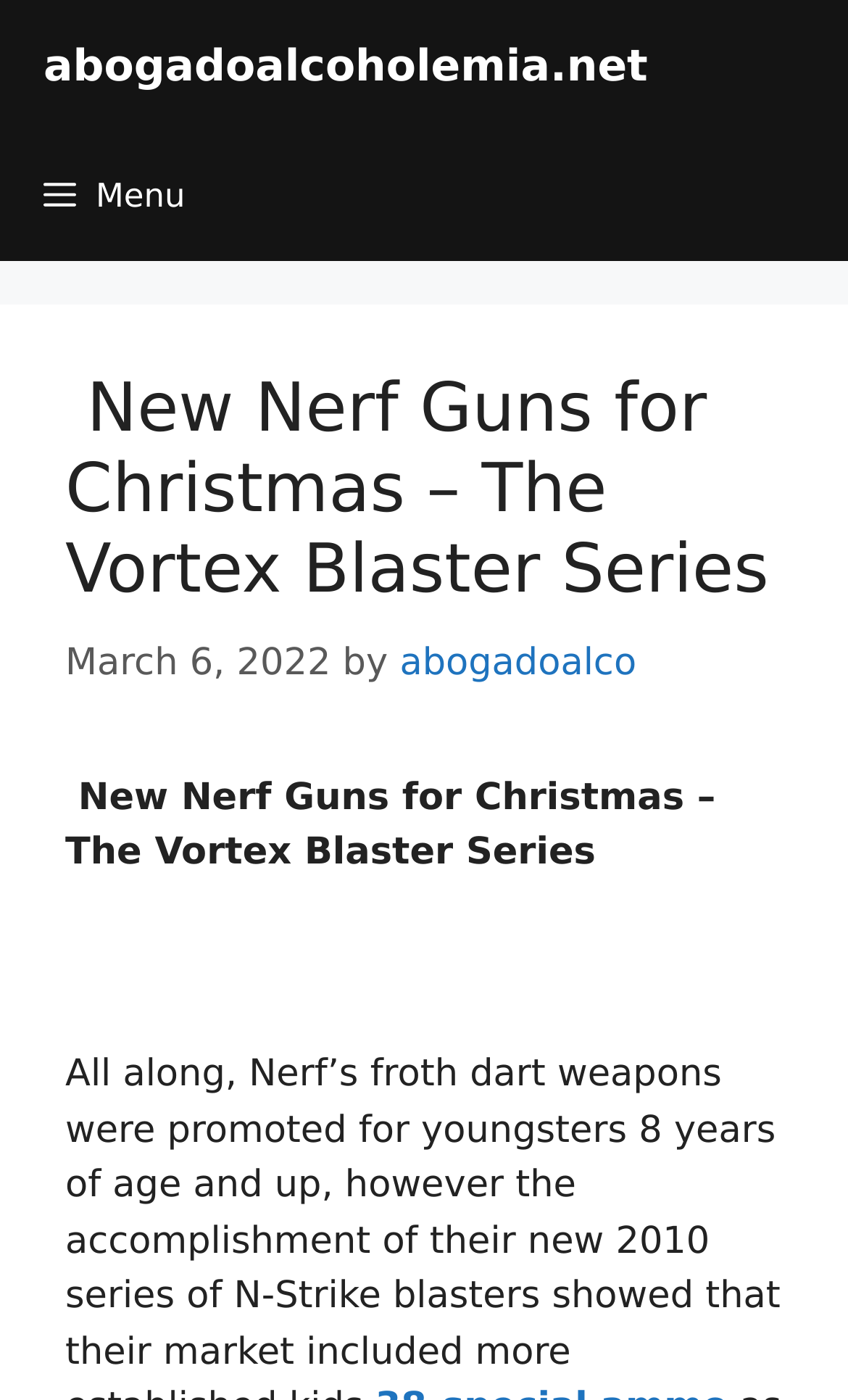Give a short answer to this question using one word or a phrase:
What is the date of the article?

March 6, 2022